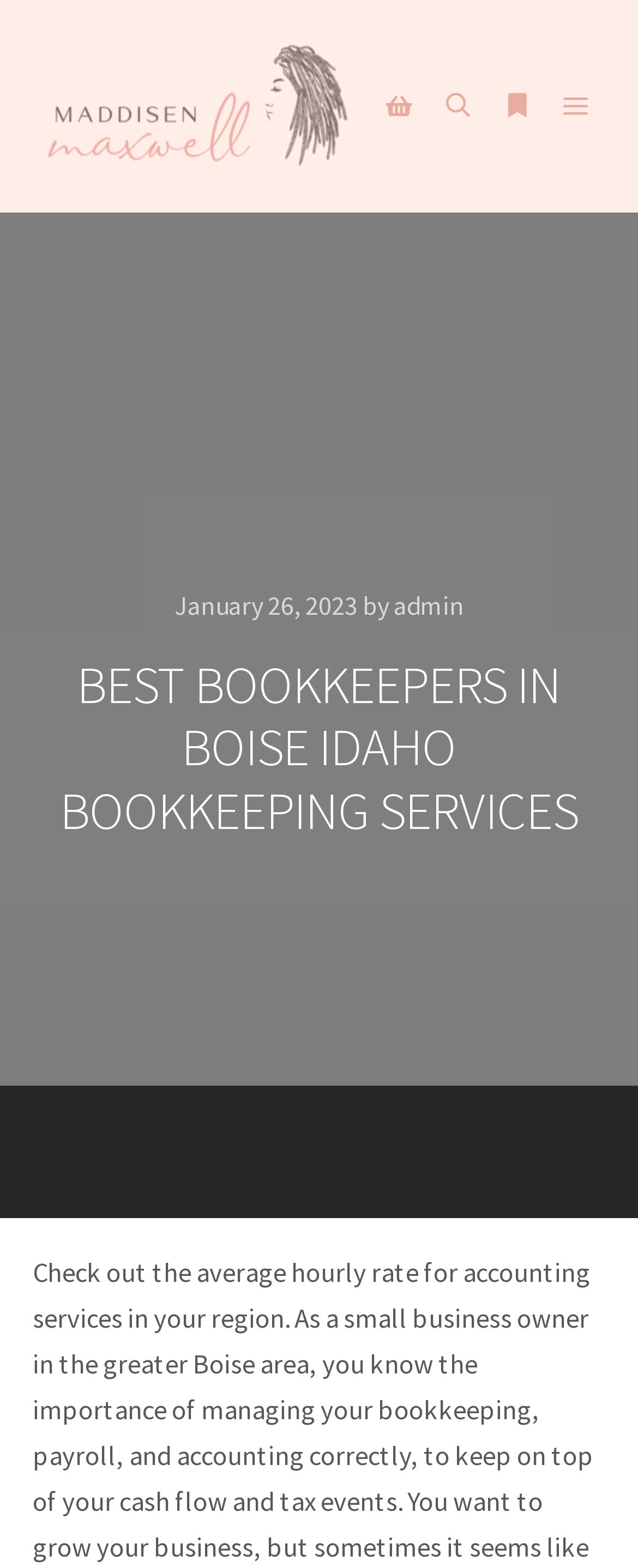Find the bounding box coordinates for the UI element whose description is: "admin". The coordinates should be four float numbers between 0 and 1, in the format [left, top, right, bottom].

[0.617, 0.375, 0.727, 0.396]